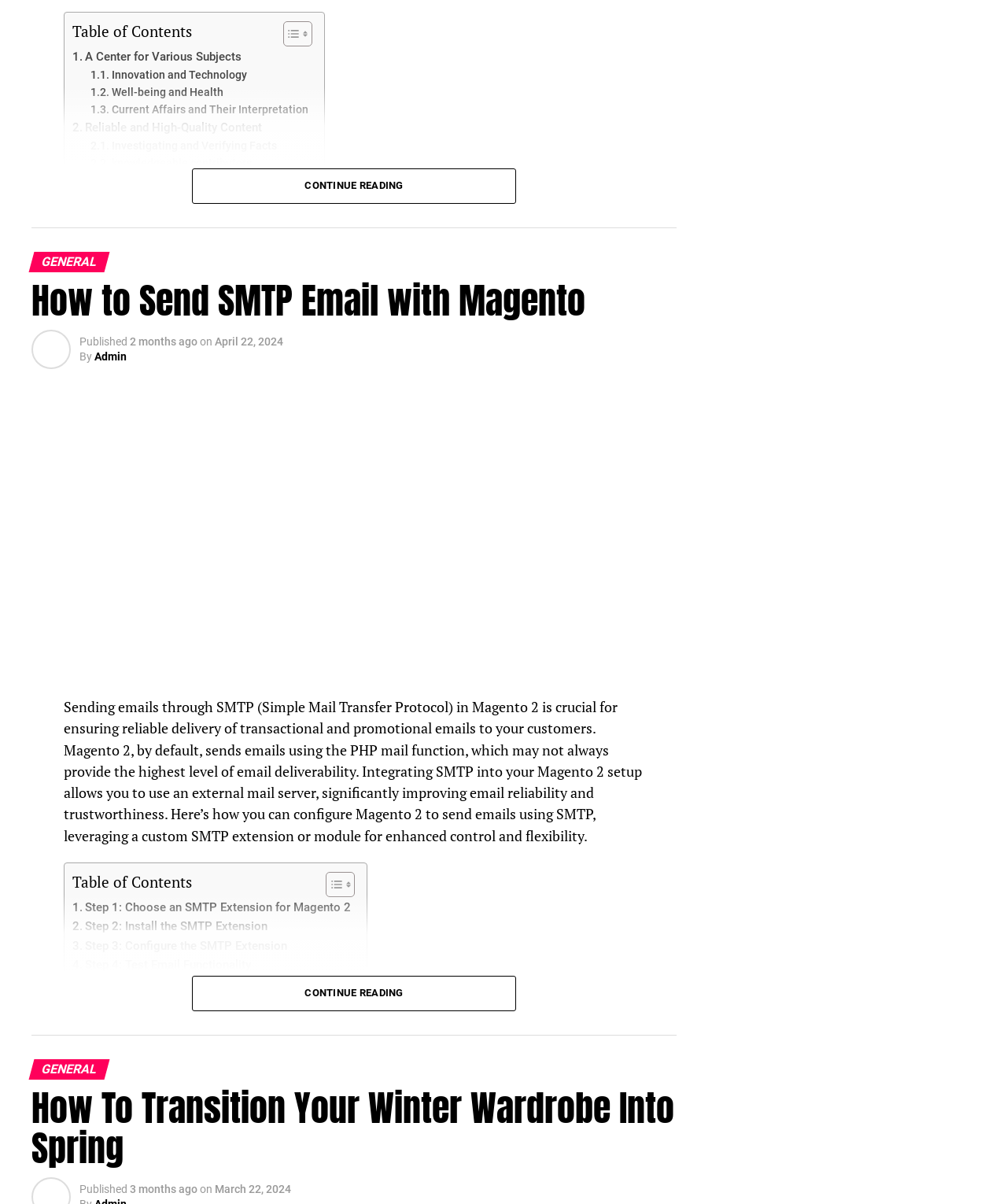Respond with a single word or phrase for the following question: 
What type of content does the blog prioritize?

High-quality content